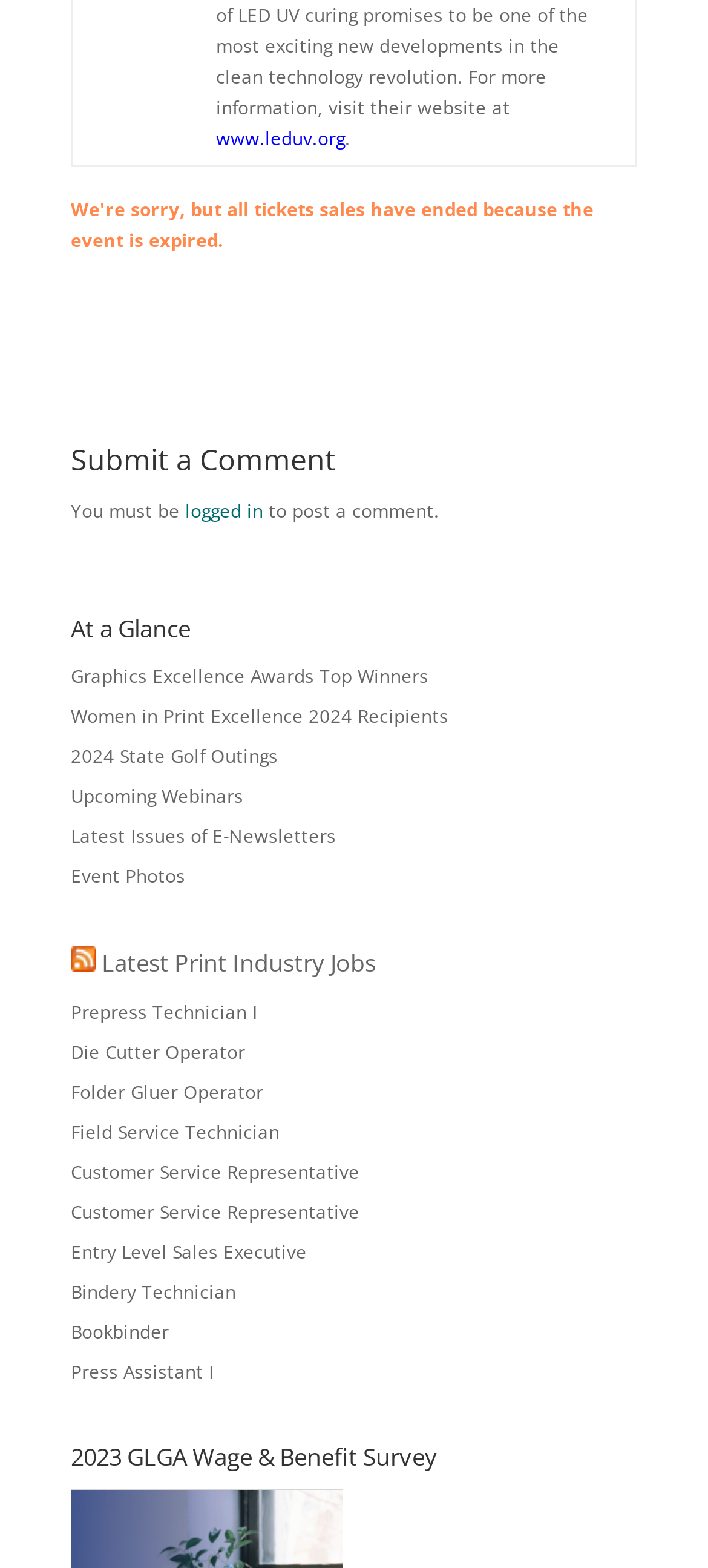Given the element description "December 30, 2015December 30, 2015" in the screenshot, predict the bounding box coordinates of that UI element.

None